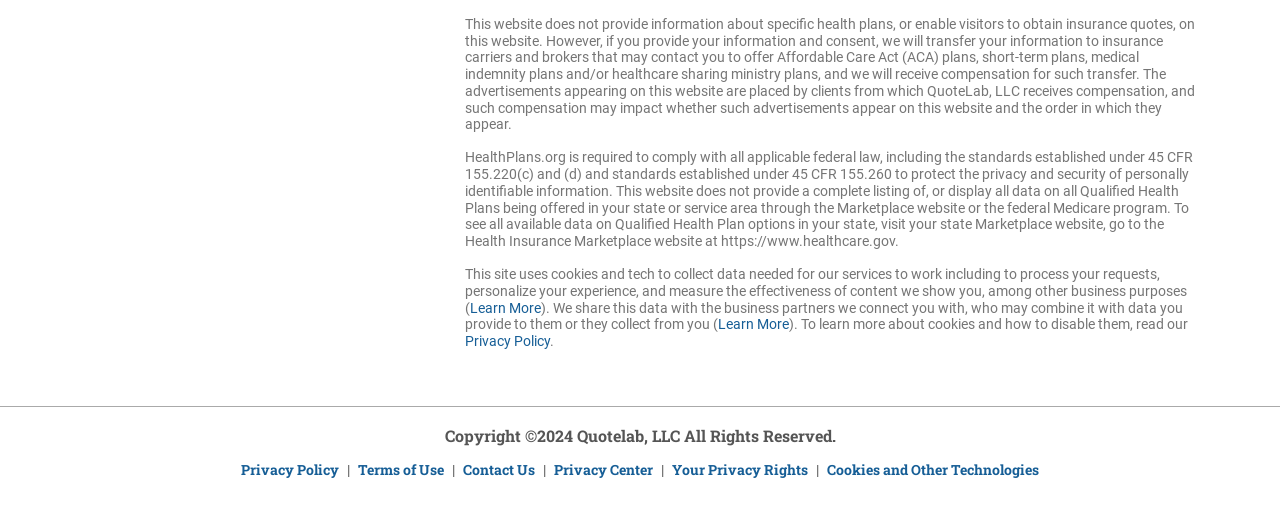Please indicate the bounding box coordinates of the element's region to be clicked to achieve the instruction: "Contact us". Provide the coordinates as four float numbers between 0 and 1, i.e., [left, top, right, bottom].

[0.362, 0.892, 0.418, 0.929]